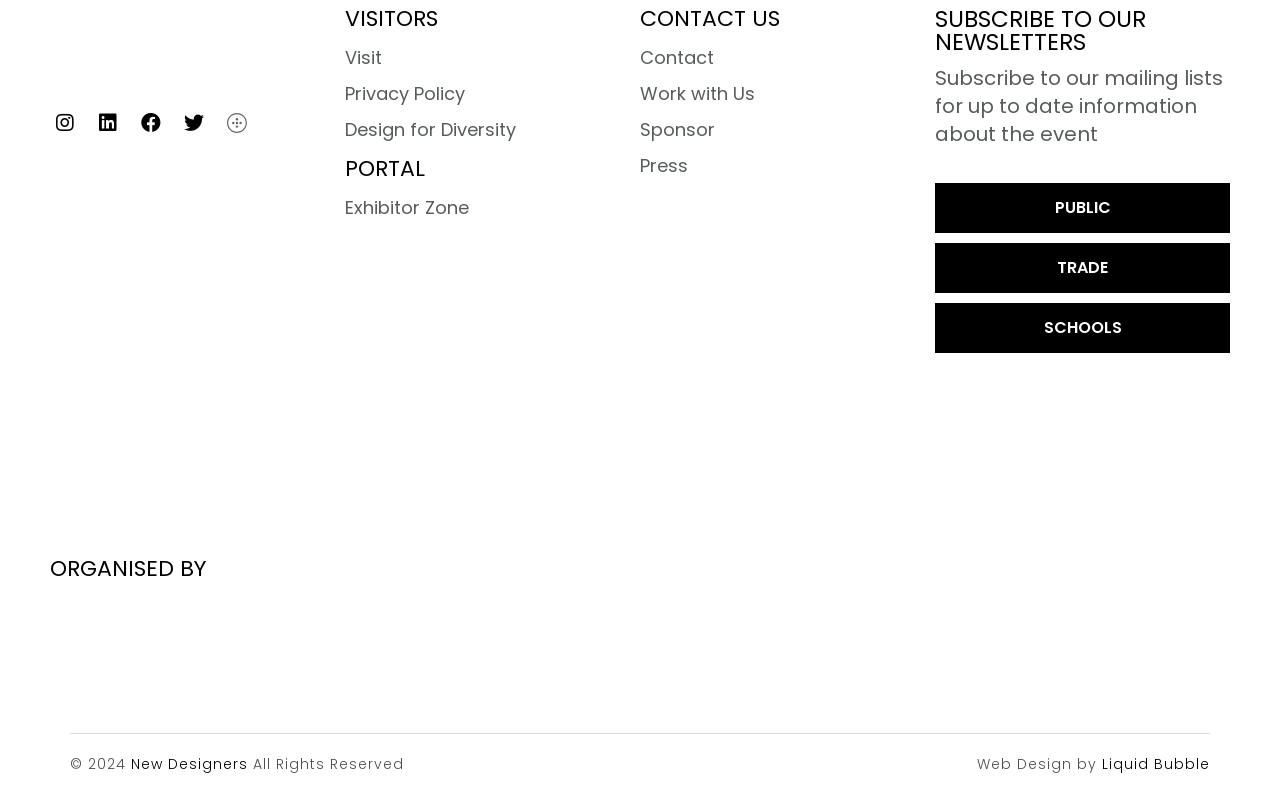Please give a one-word or short phrase response to the following question: 
What is the 'PORTAL' section about?

Exhibitor Zone